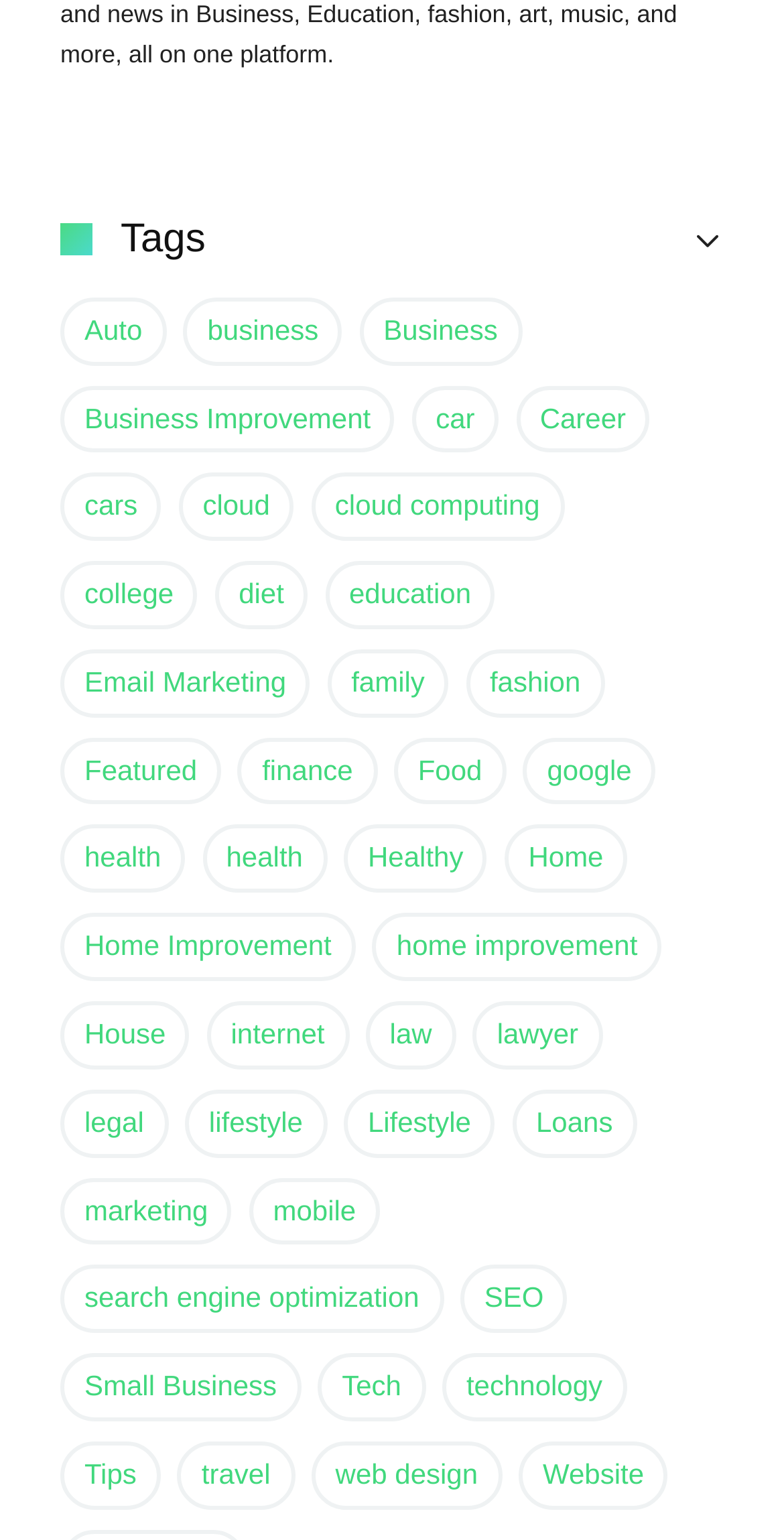Specify the bounding box coordinates (top-left x, top-left y, bottom-right x, bottom-right y) of the UI element in the screenshot that matches this description: Career

[0.658, 0.25, 0.829, 0.294]